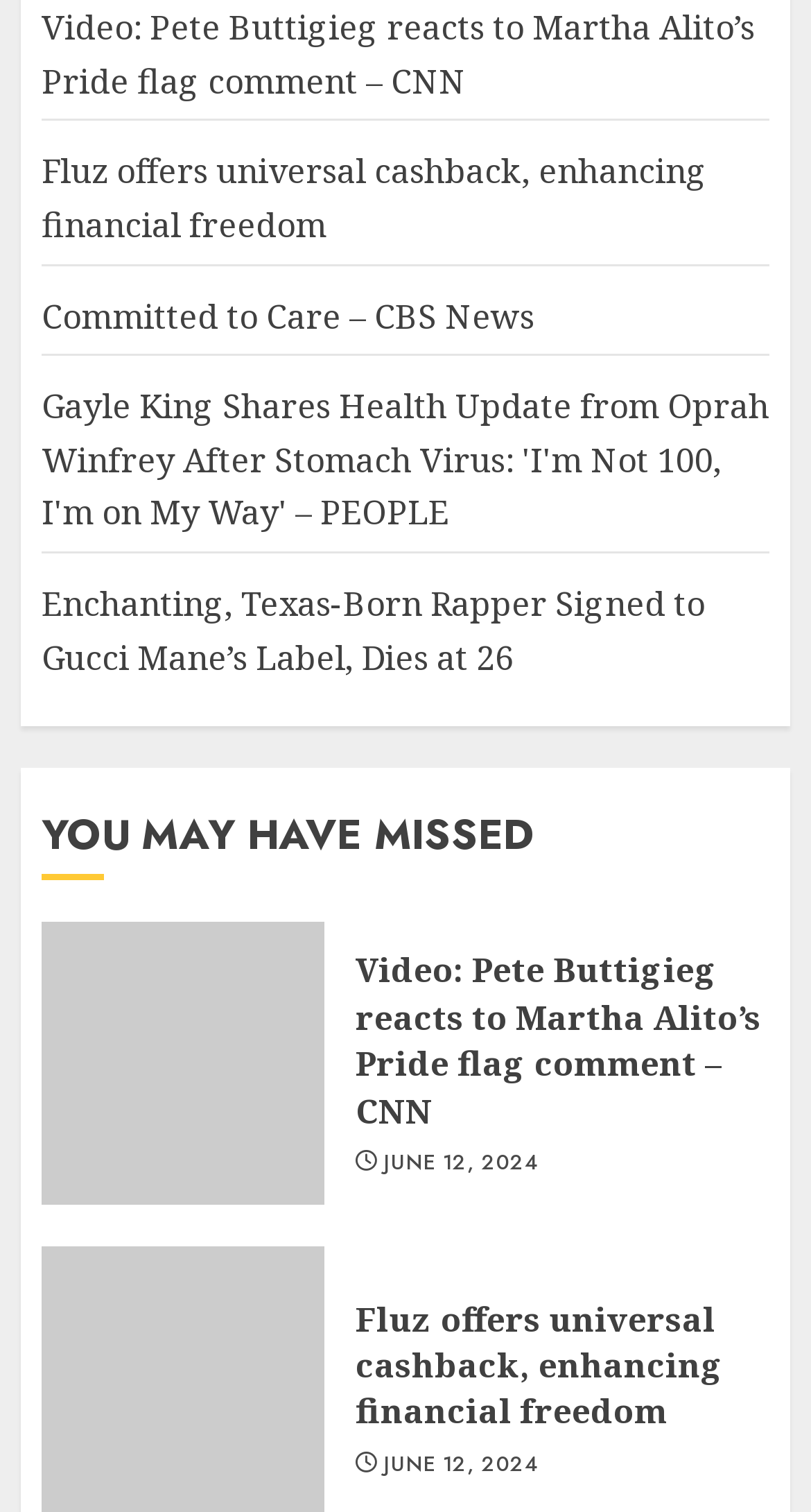Please provide the bounding box coordinates for the element that needs to be clicked to perform the instruction: "Check the news update from Oprah Winfrey". The coordinates must consist of four float numbers between 0 and 1, formatted as [left, top, right, bottom].

[0.051, 0.254, 0.949, 0.356]